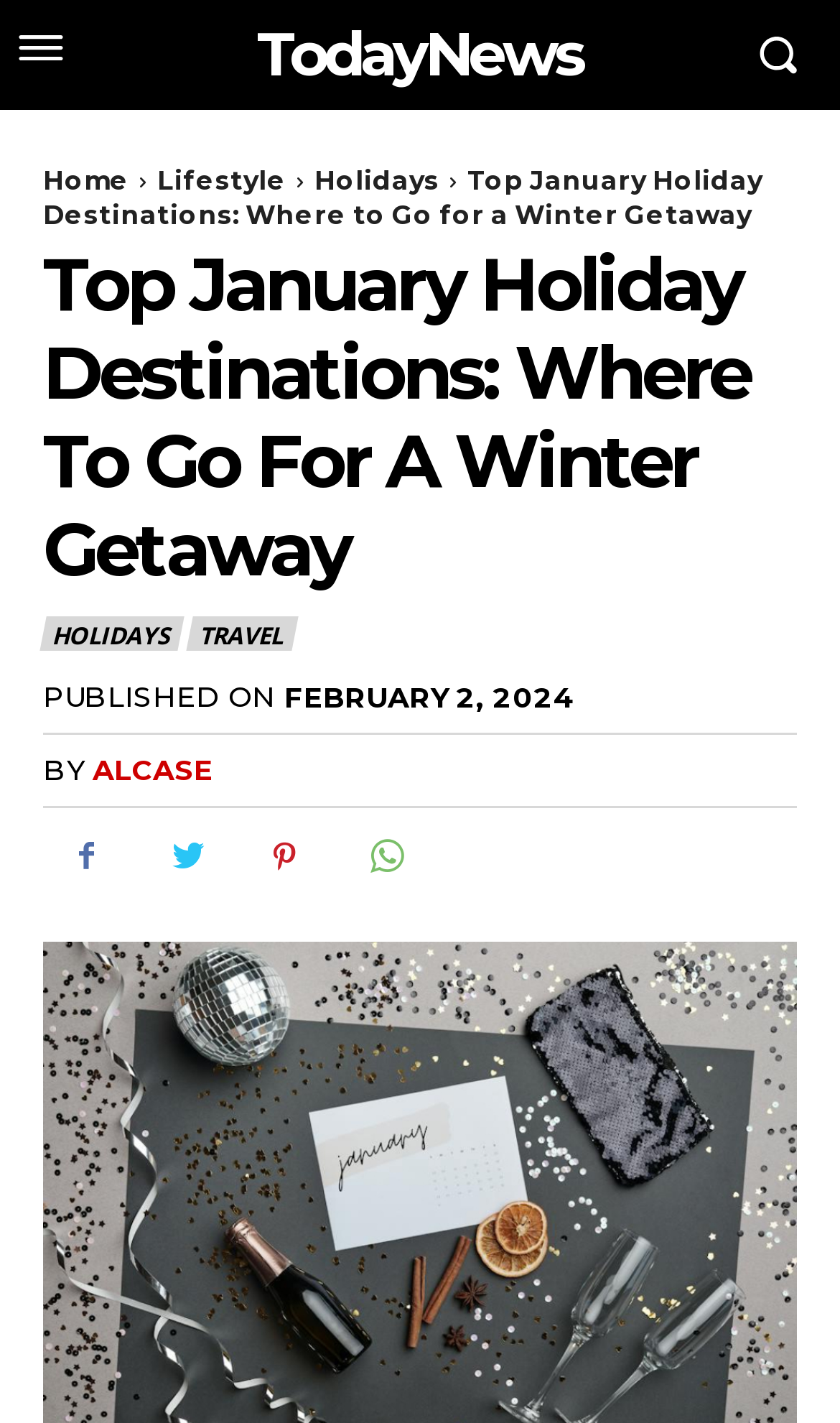Please answer the following question using a single word or phrase: 
How many links are in the top navigation bar?

3